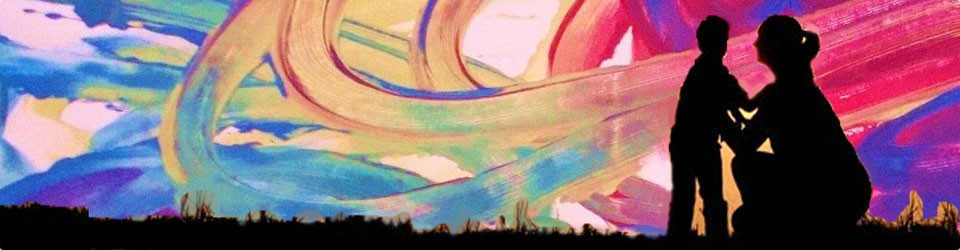Offer an in-depth description of the image.

This vibrant image features a colorful abstract background that seems to be a blend of swirling colors, creating a dynamic and joyful atmosphere. Silhouetted against this lively backdrop are a parent and a child, embodying a moment of connection and tenderness. The parent, crouching down, appears to be engaging with the child, who stands attentively, capturing a sense of nurturing and guidance. This visual representation symbolizes the beautiful bond of parenting and the creative spirit often found in family moments. It evokes themes of creativity, love, and the everyday experiences that shape our lives.